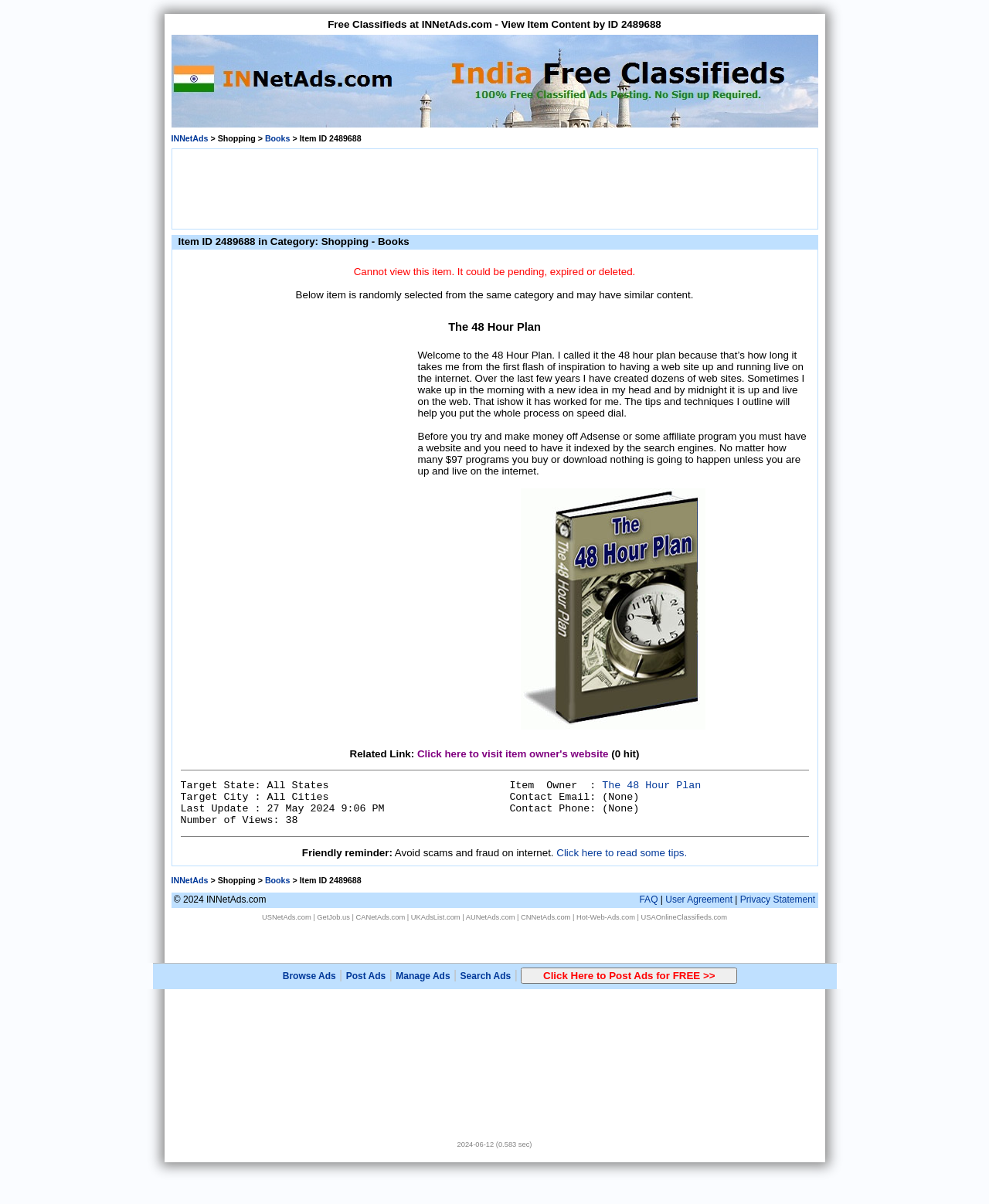Give a one-word or one-phrase response to the question:
What is the warning message on the webpage?

Avoid scams and fraud on internet